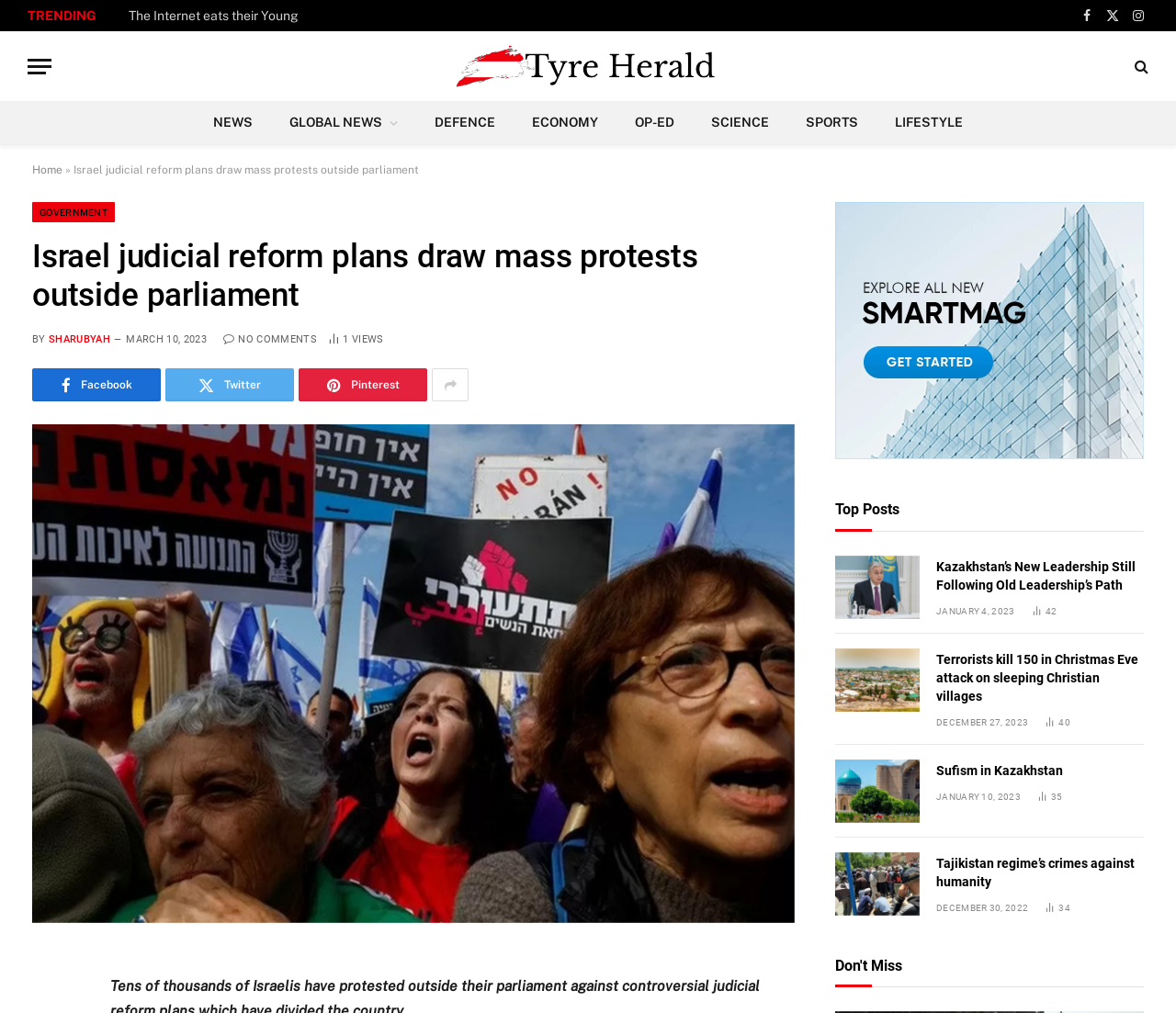Identify the bounding box coordinates of the element that should be clicked to fulfill this task: "View the 'Top Posts' section". The coordinates should be provided as four float numbers between 0 and 1, i.e., [left, top, right, bottom].

[0.71, 0.494, 0.765, 0.512]